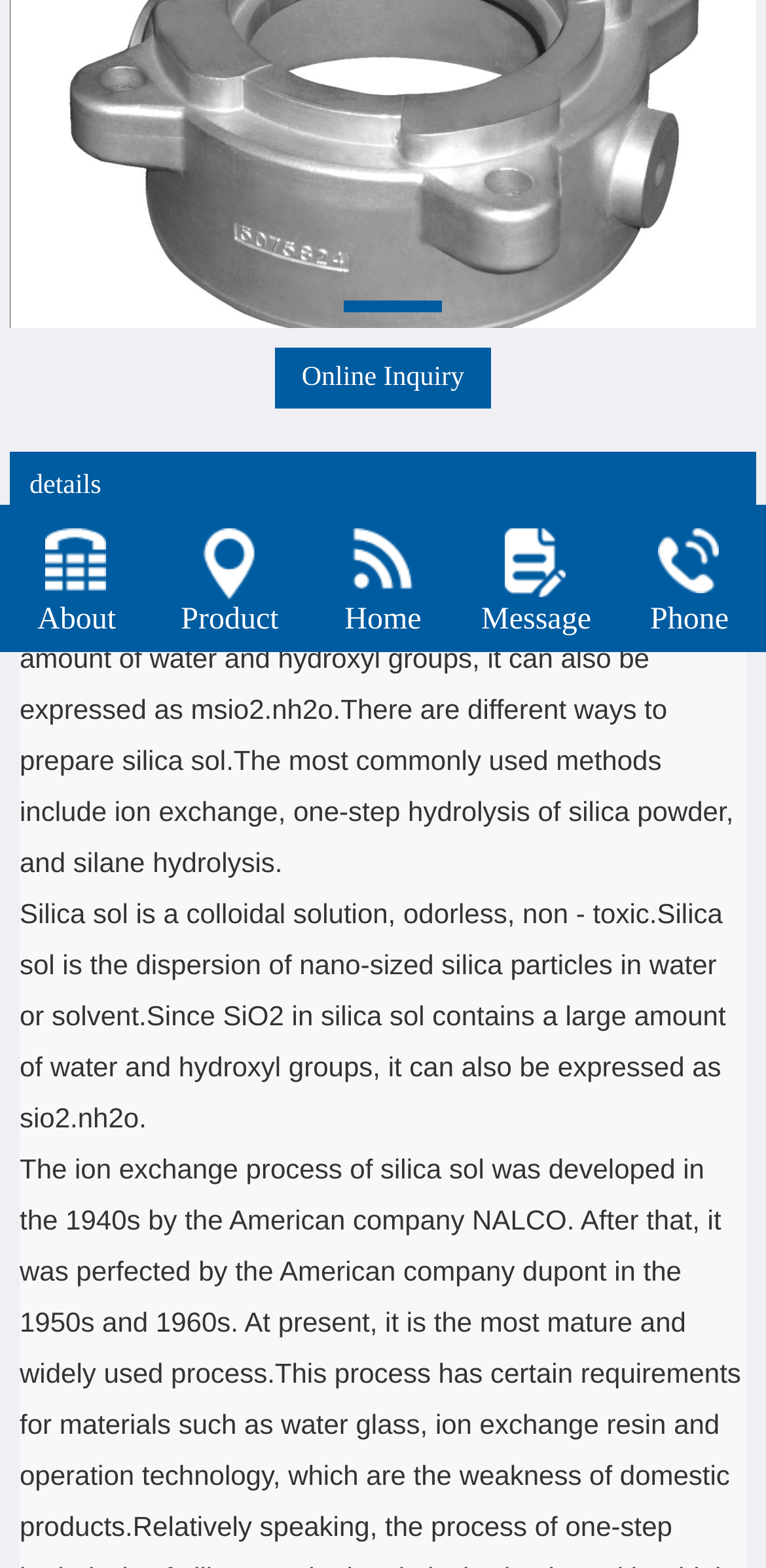Using the description: "Product", determine the UI element's bounding box coordinates. Ensure the coordinates are in the format of four float numbers between 0 and 1, i.e., [left, top, right, bottom].

[0.2, 0.322, 0.4, 0.416]